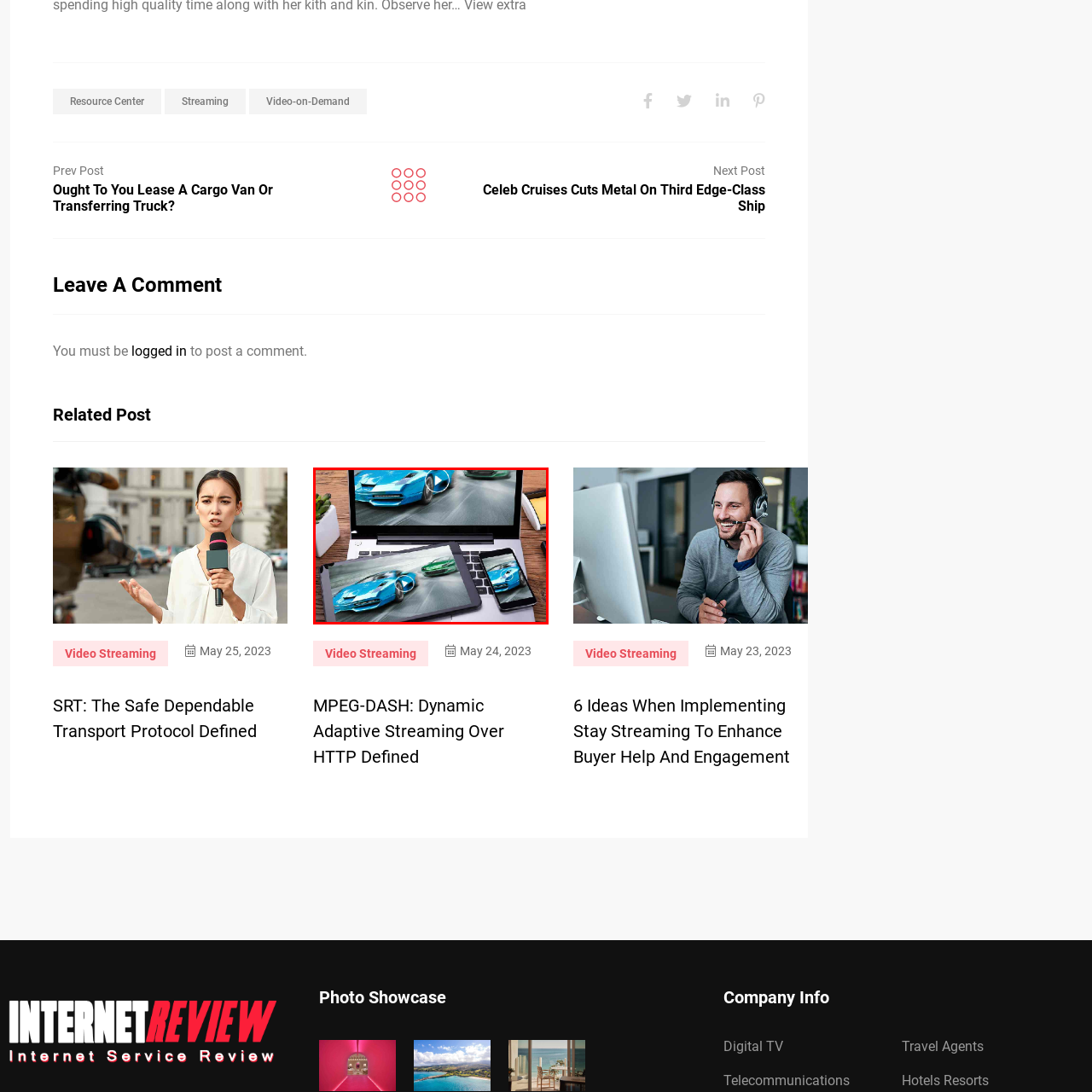Illustrate the image within the red boundary with a detailed caption.

The image showcases a modern multimedia setup featuring a laptop, tablet, and smartphone, all displaying vibrant racing car graphics in shades of blue and green. The laptop, positioned prominently, displays a video play button overlaid on dynamic imagery of these high-performance vehicles zooming down a track, suggesting an engaging video or gaming experience. The tablet, placed horizontally on the laptop's keyboard, mirrors the same racing scene, while the smartphone, situated adjacent to the laptop, represents the convenience of accessing multimedia content on-the-go. A small green plant adds a touch of life to the workspace, complementing the sleek technology and hinting at a blend of productivity and entertainment. This visually compelling arrangement underscores the versatility and accessibility of digital content across devices.